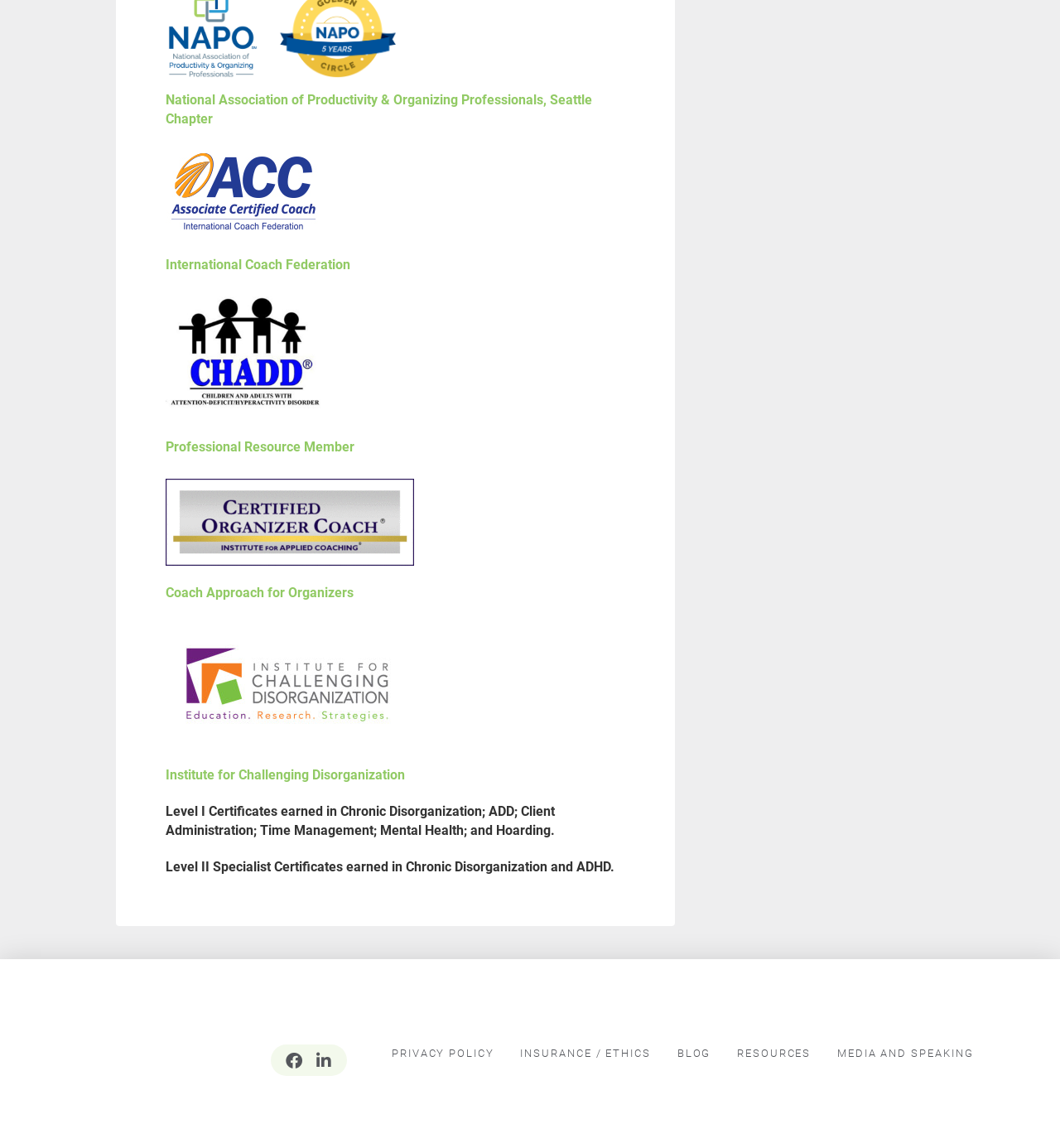What is the purpose of the 'PRIVACY POLICY' link?
Refer to the image and provide a one-word or short phrase answer.

To access the privacy policy